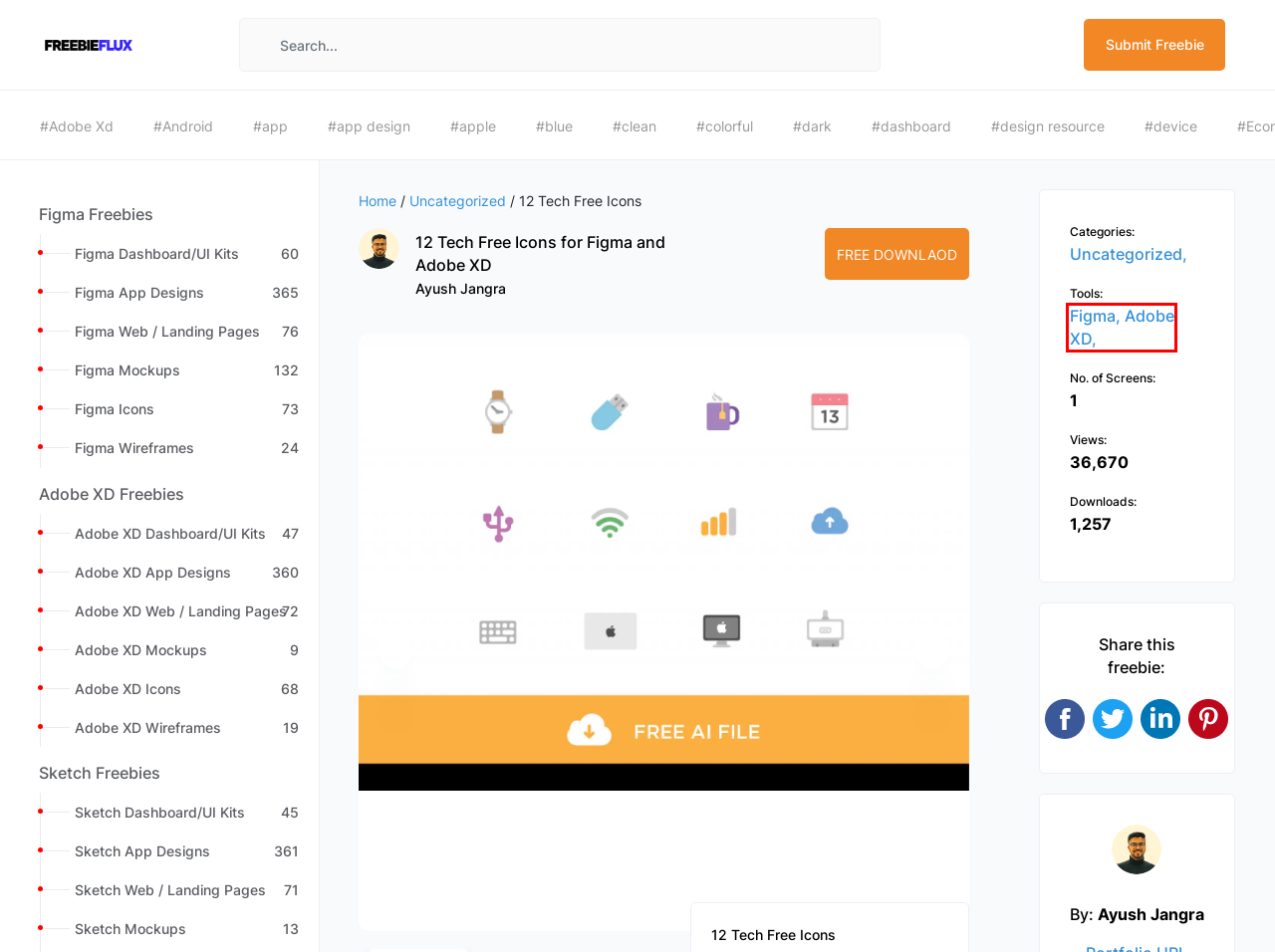Observe the webpage screenshot and focus on the red bounding box surrounding a UI element. Choose the most appropriate webpage description that corresponds to the new webpage after clicking the element in the bounding box. Here are the candidates:
A. 1 freebies for Figma, Adobe XD and Sketch by Ayush Jangra
B. 365 Figma App Designs freebies. Free templates for Figma App Desi...
C. 85 design resource freebies | FreebiesFlux
D. 73 Figma Icons freebies. Free templates for Figma Icons
E. 19 Adobe XD Wireframes freebies. Free templates for Adobe XD Wire...
F. 45 Sketch Dashboard/UI Kits freebies. Free templates for Sketch D...
G. 69 dark freebies | FreebiesFlux
H. 1021 Adobe XD freebies | Adobe XD Free Templates | FreebiesFlux

H